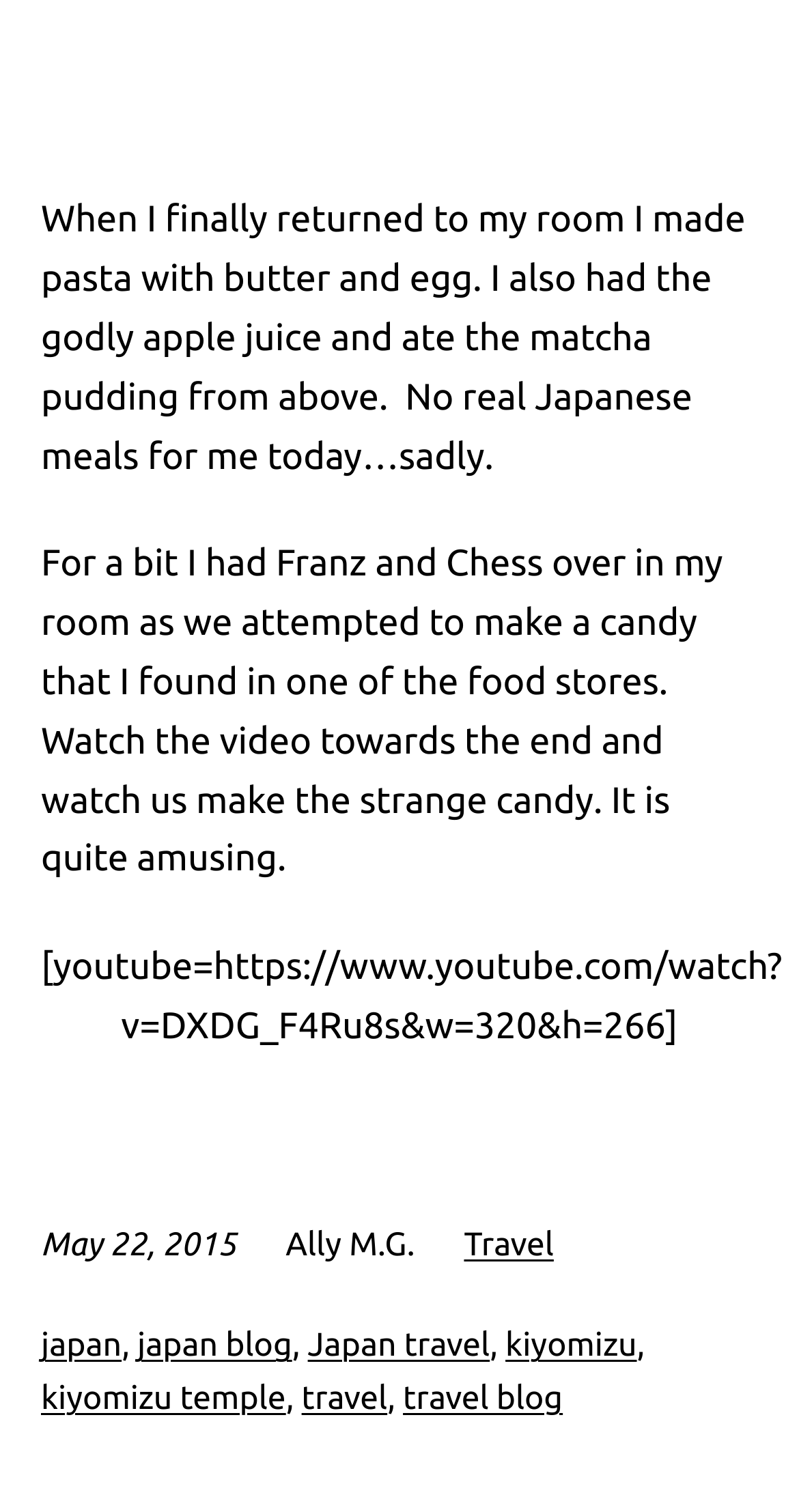Determine the bounding box coordinates for the area that should be clicked to carry out the following instruction: "Go to the Japan travel page".

[0.385, 0.878, 0.613, 0.902]